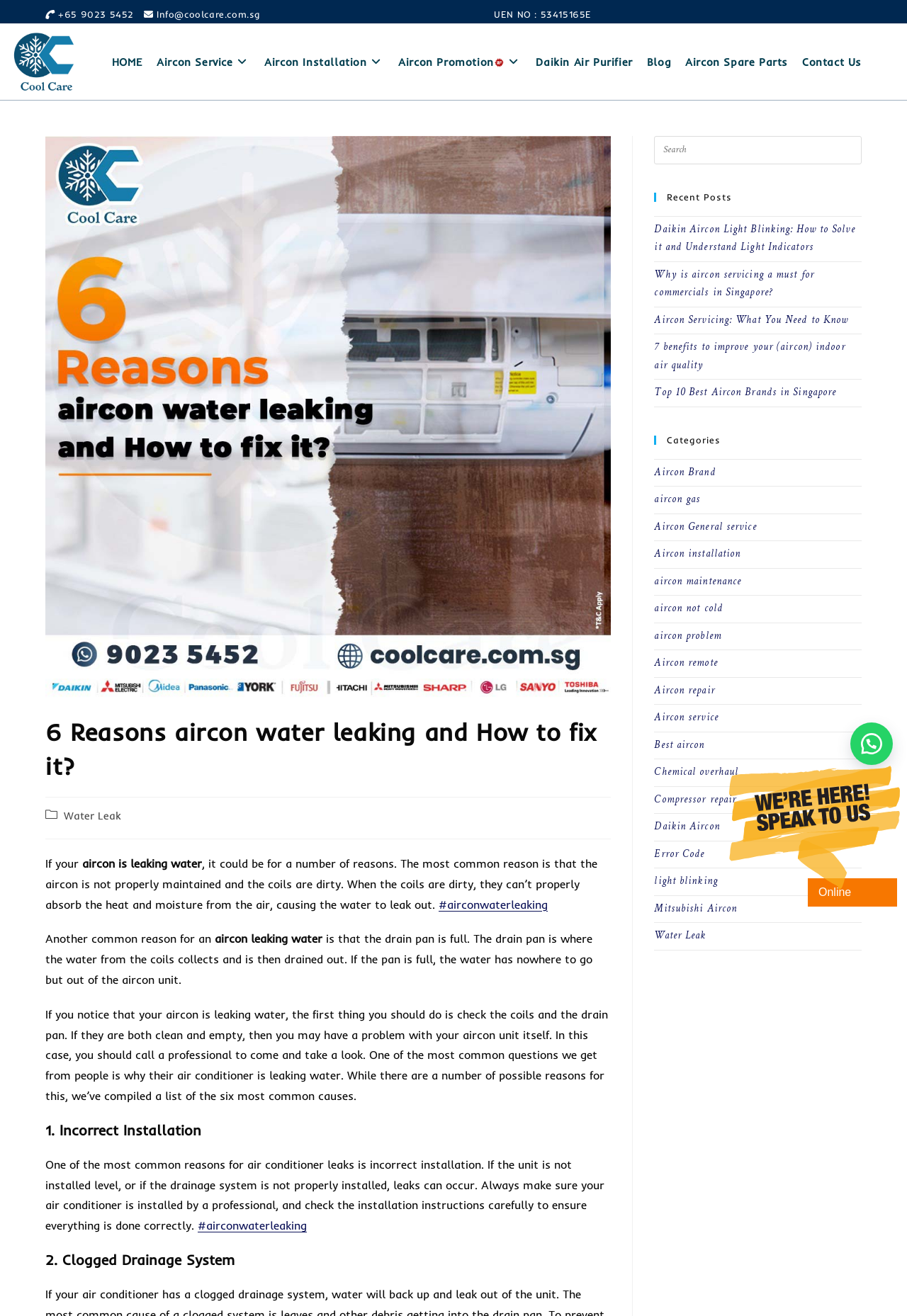Use a single word or phrase to respond to the question:
How often should aircon units be serviced?

Not specified